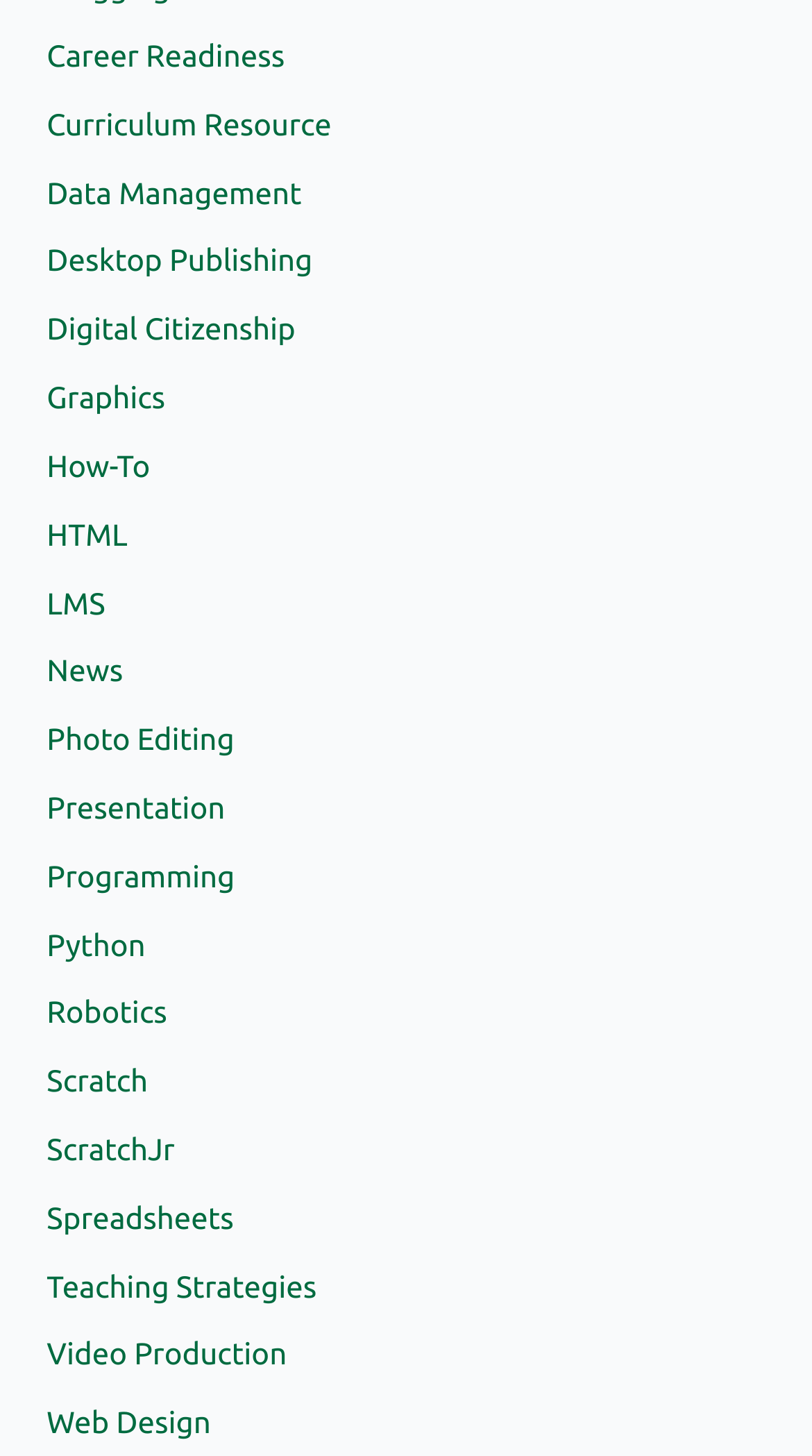Locate the bounding box of the UI element defined by this description: "News". The coordinates should be given as four float numbers between 0 and 1, formatted as [left, top, right, bottom].

[0.058, 0.448, 0.151, 0.473]